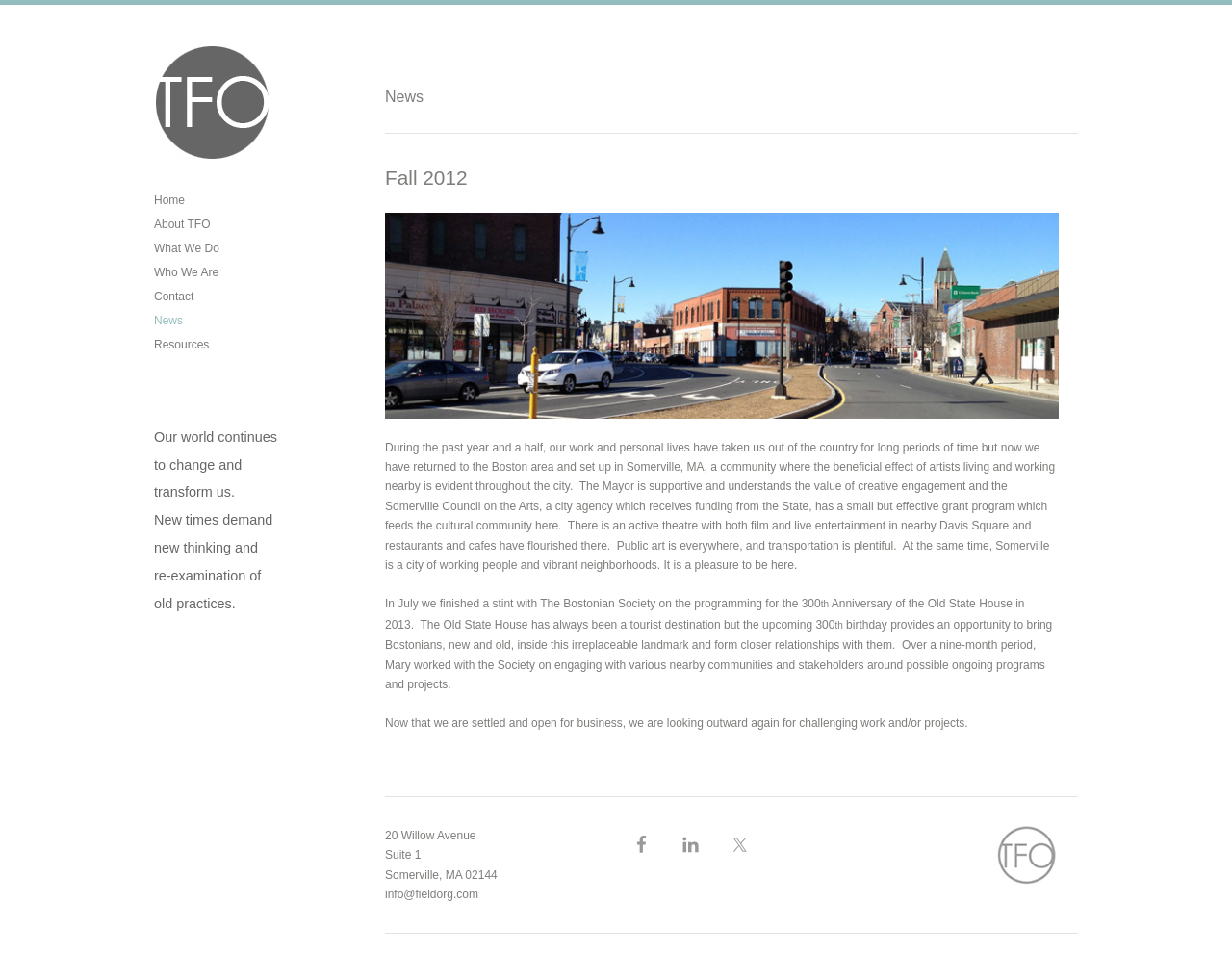Provide the bounding box for the UI element matching this description: "Fall 2012".

[0.312, 0.174, 0.379, 0.198]